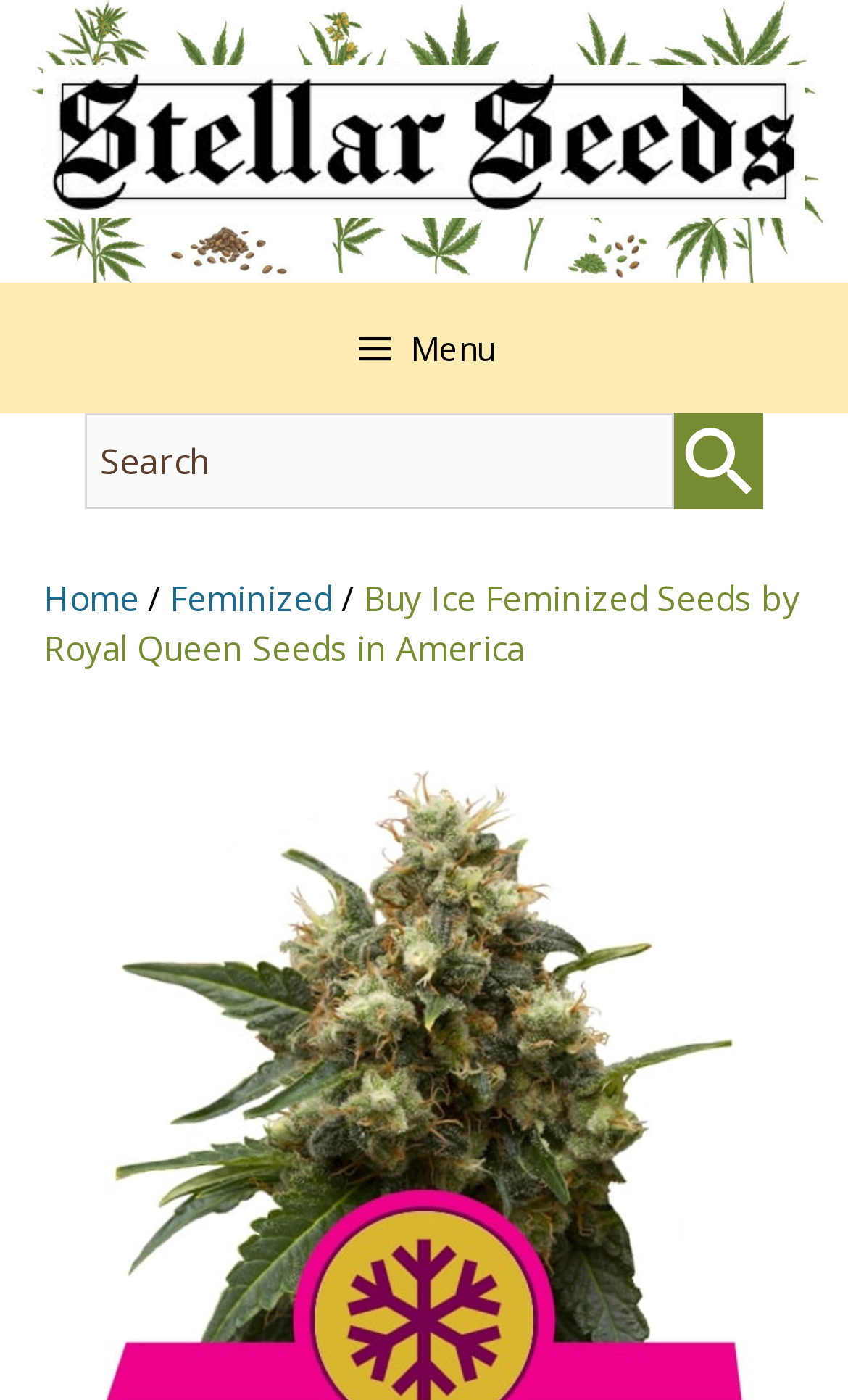Locate the bounding box of the UI element defined by this description: "parent_node: Search name="s" placeholder="Search"". The coordinates should be given as four float numbers between 0 and 1, formatted as [left, top, right, bottom].

[0.1, 0.295, 0.795, 0.364]